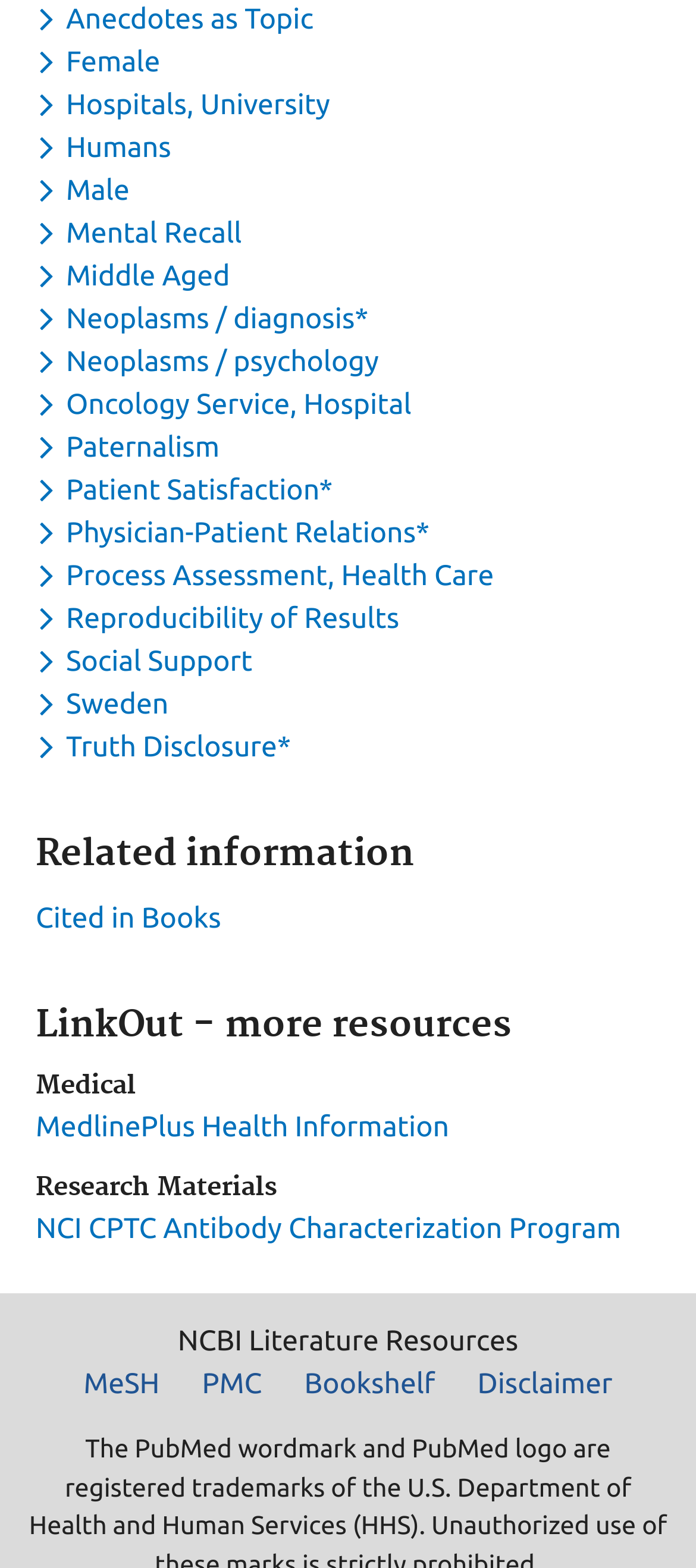Answer the following query with a single word or phrase:
What is the category of the link 'MedlinePlus Health Information'?

Medical